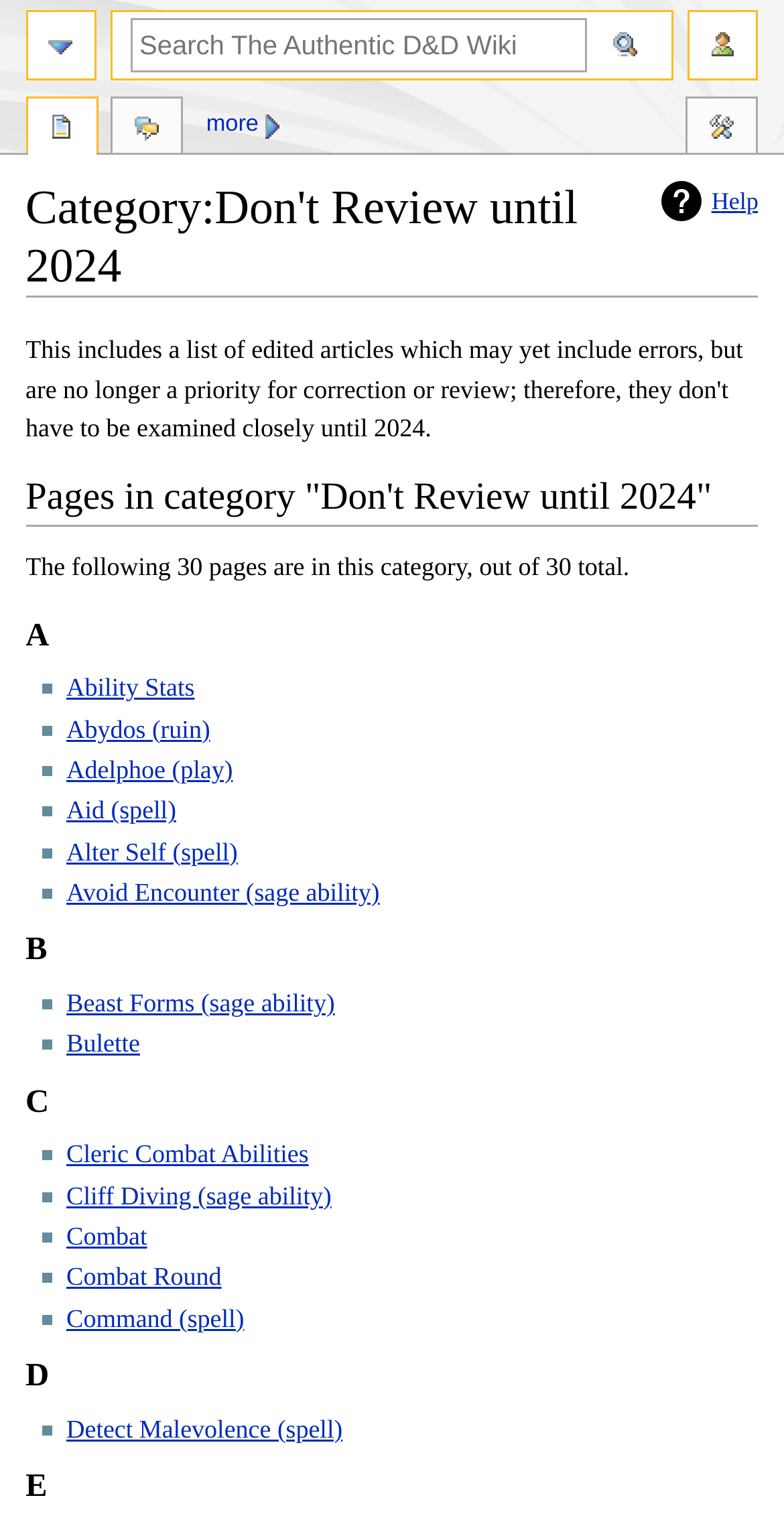Please answer the following question using a single word or phrase: 
What is the category name of this webpage?

Don't Review until 2024